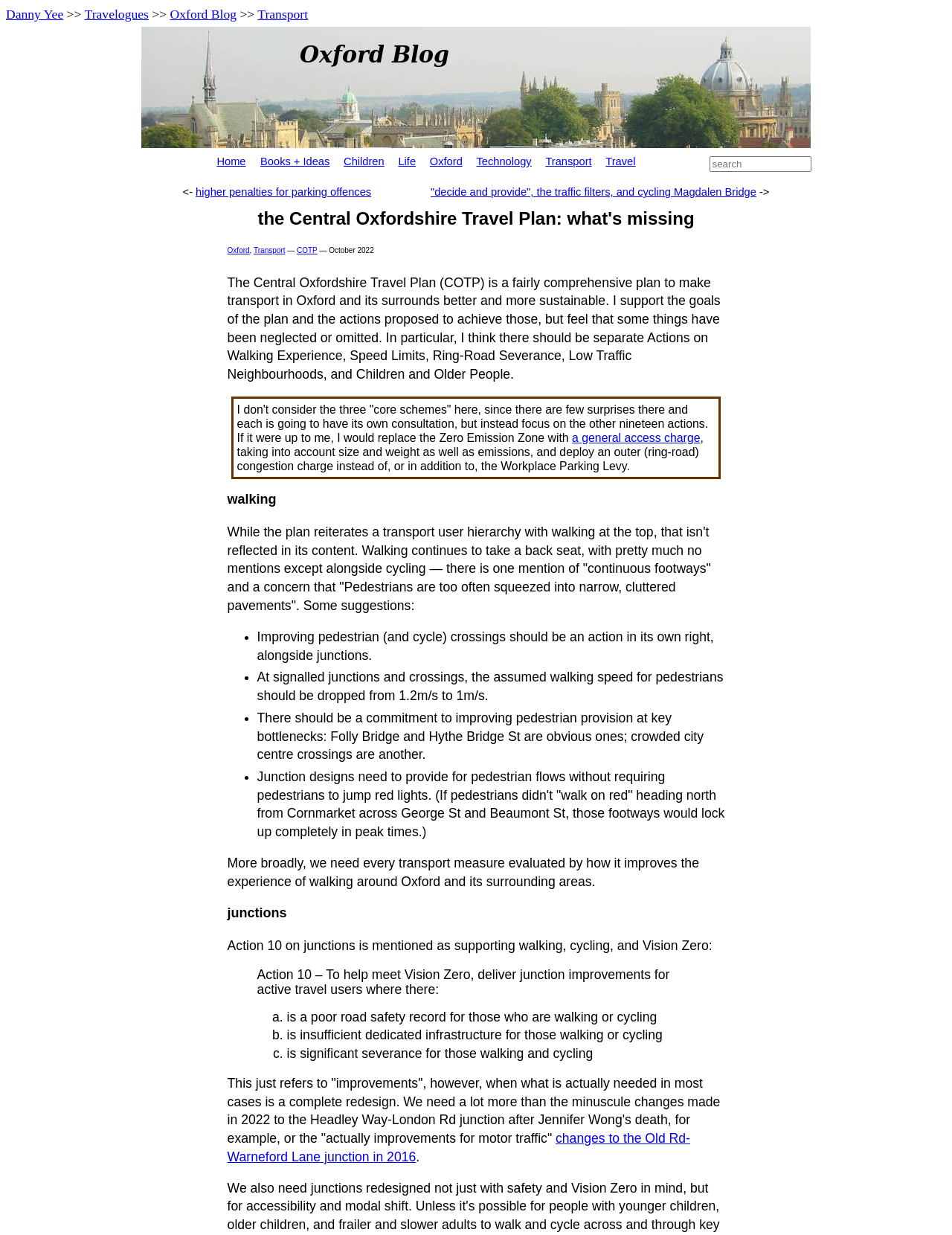What is the author's opinion on the plan's support for walking?
Please provide a single word or phrase answer based on the image.

Walking takes a back seat